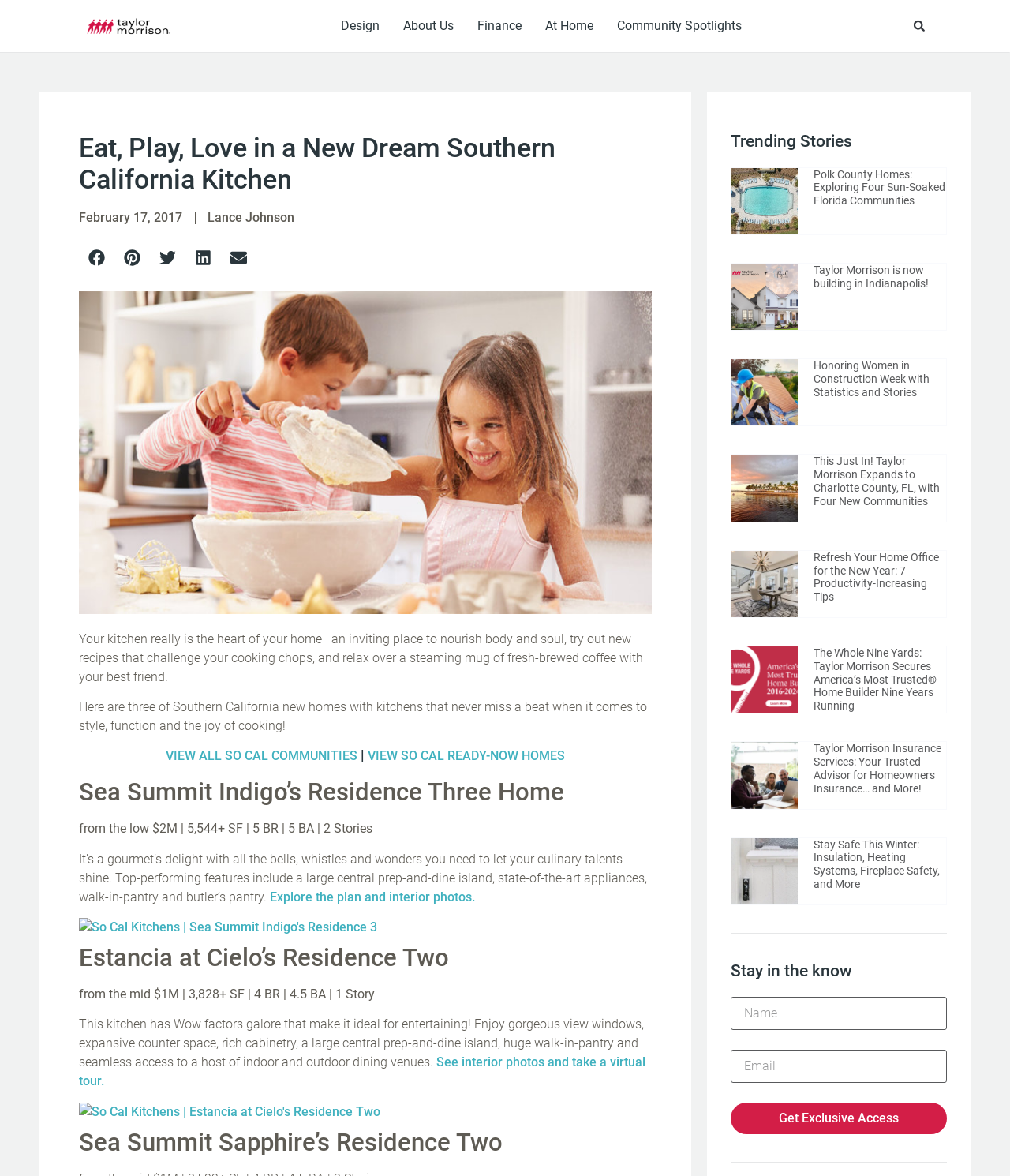Utilize the details in the image to thoroughly answer the following question: How many kitchen designs are showcased on this webpage?

After reviewing the webpage content, I found three kitchen designs showcased, namely Sea Summit Indigo's Residence Three Home, Estancia at Cielo's Residence Two, and Sea Summit Sapphire's Residence Two.